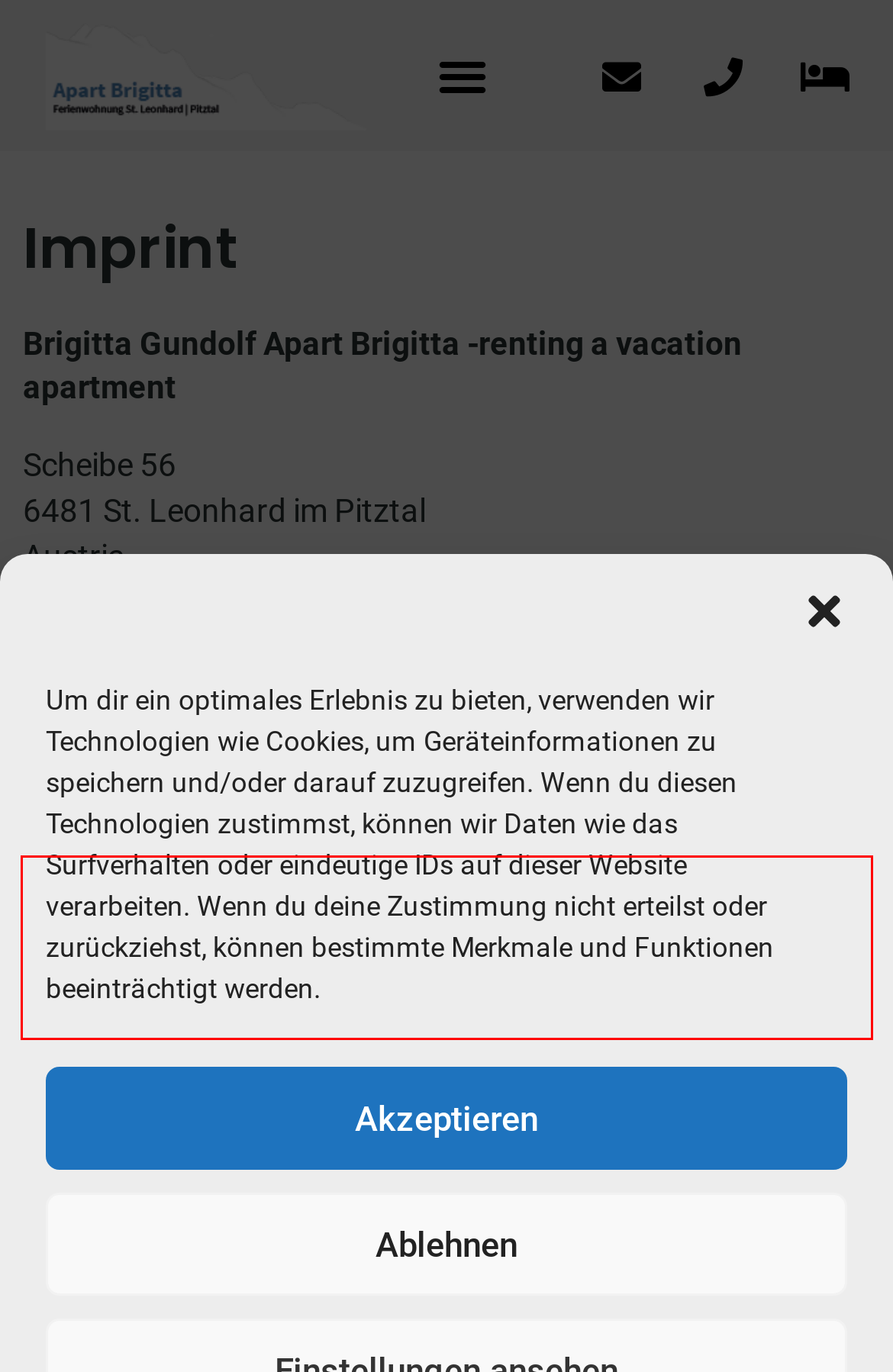Extract and provide the text found inside the red rectangle in the screenshot of the webpage.

Platform of the EU Commission for online dispute resolution: https://ec.europa.eu/odr We are neither obliged nor willing to participate in a dispute resolution procedure before a consumer arbitration board.